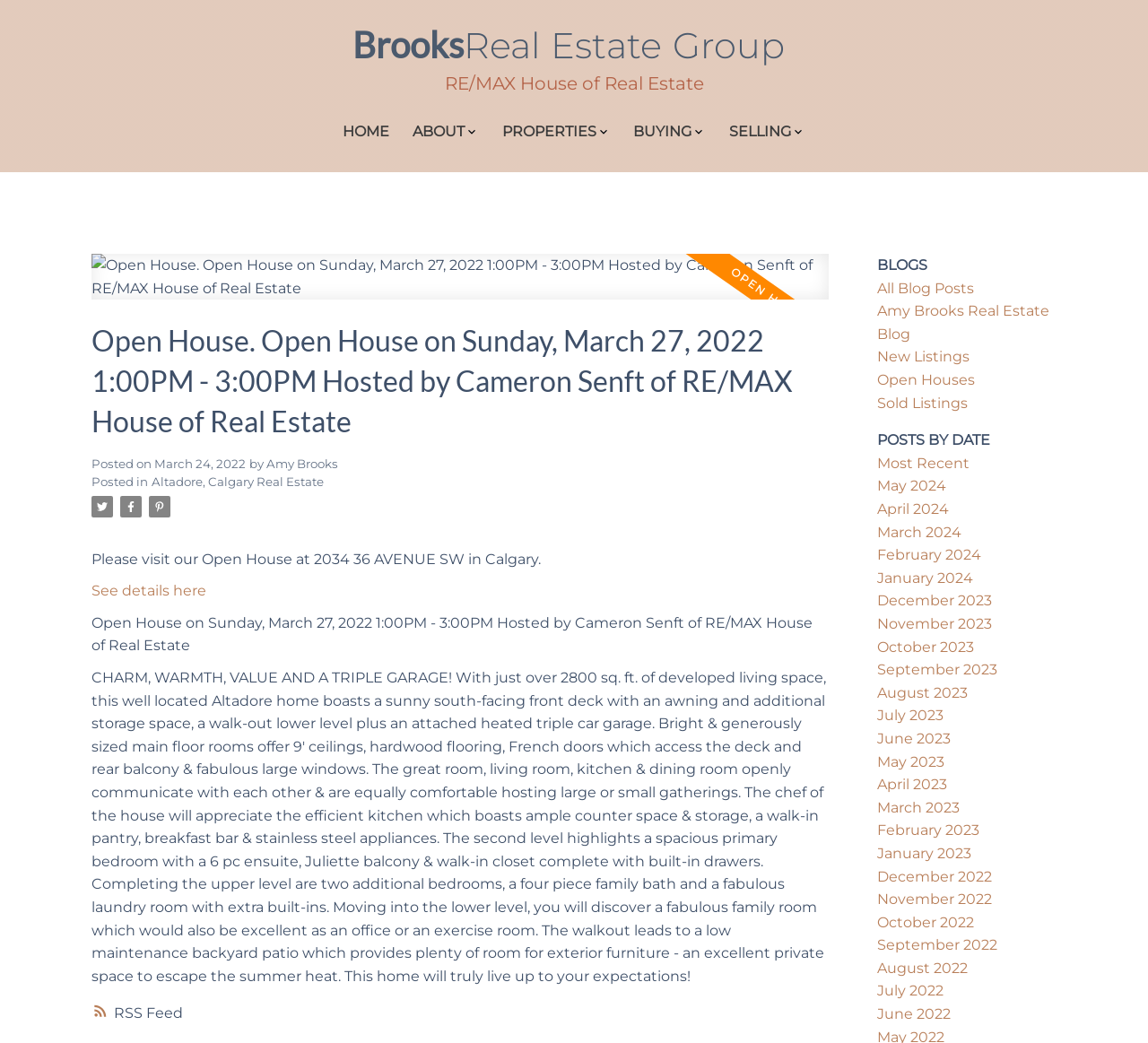How many menu items are in the primary menu?
Please answer using one word or phrase, based on the screenshot.

5